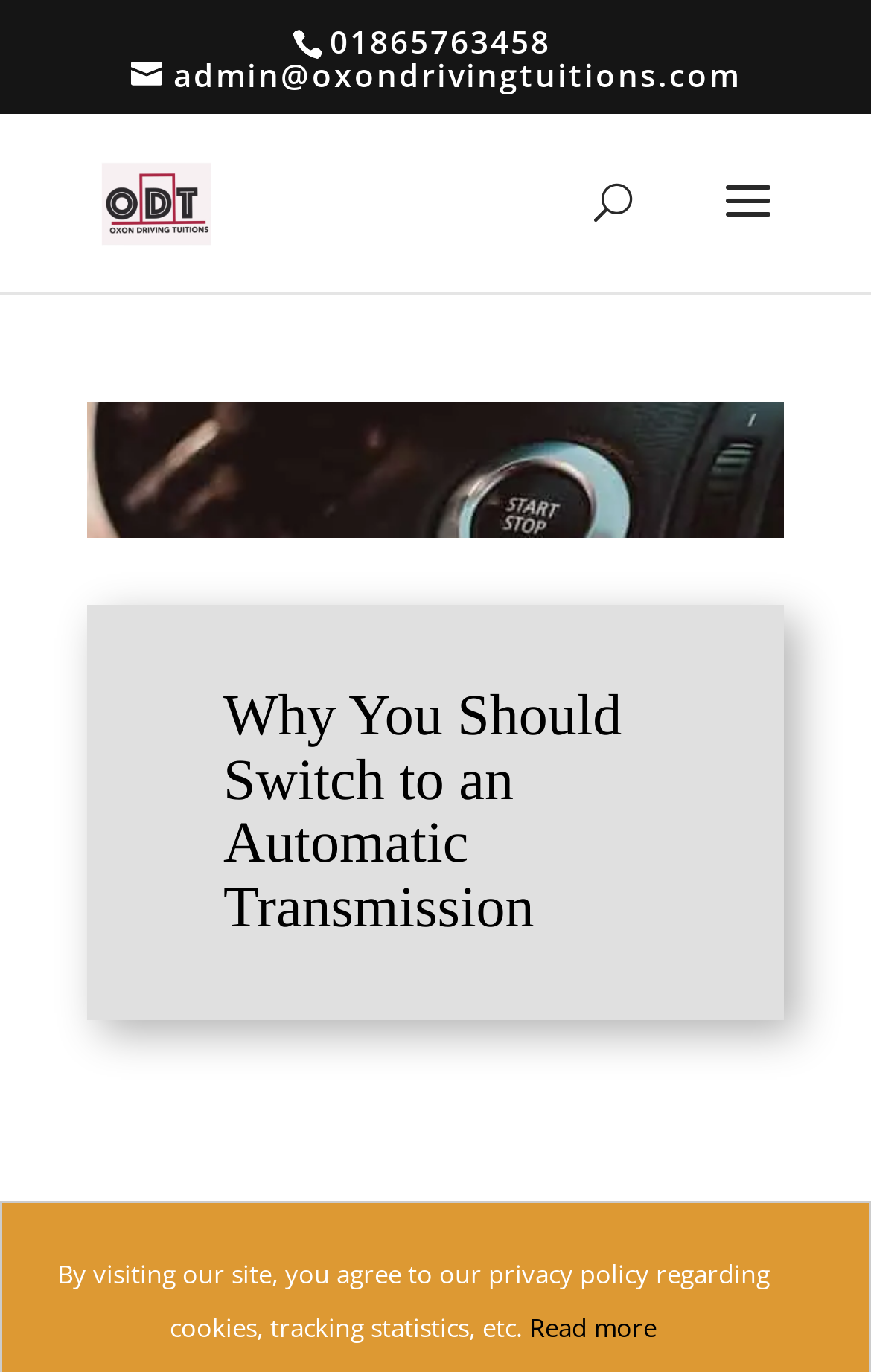Identify the main heading of the webpage and provide its text content.

Why You Should Switch to an Automatic Transmission